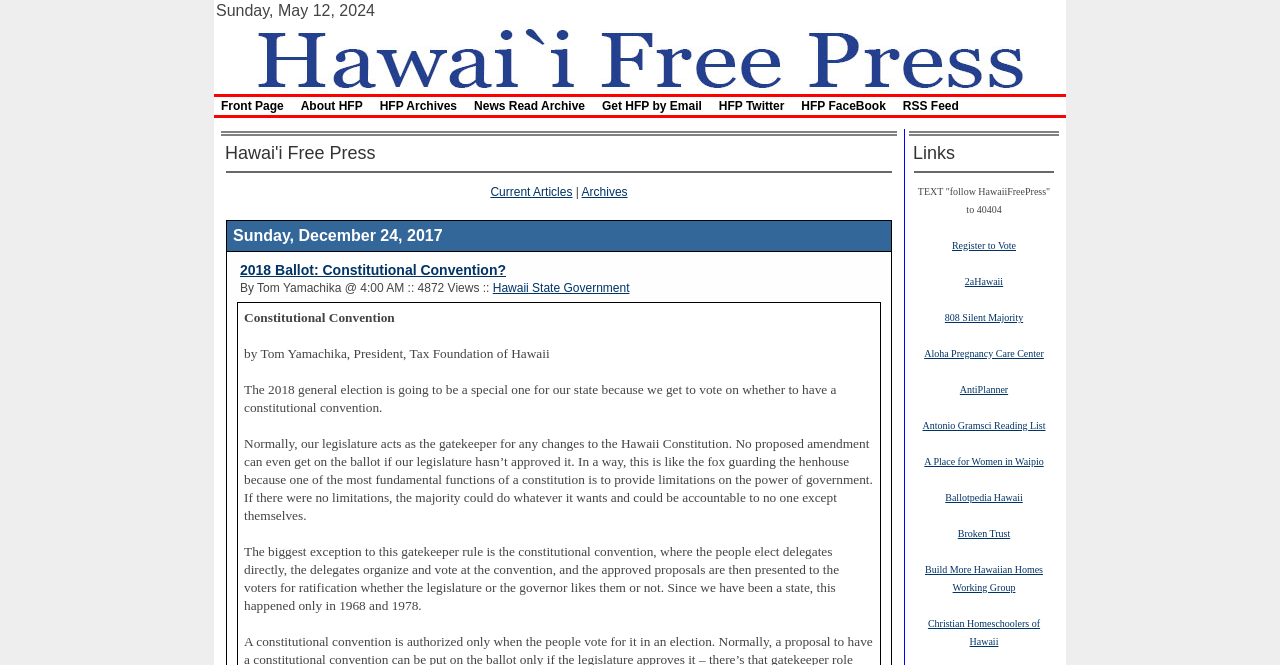Please locate the bounding box coordinates for the element that should be clicked to achieve the following instruction: "Visit 'Archives'". Ensure the coordinates are given as four float numbers between 0 and 1, i.e., [left, top, right, bottom].

[0.454, 0.278, 0.49, 0.299]